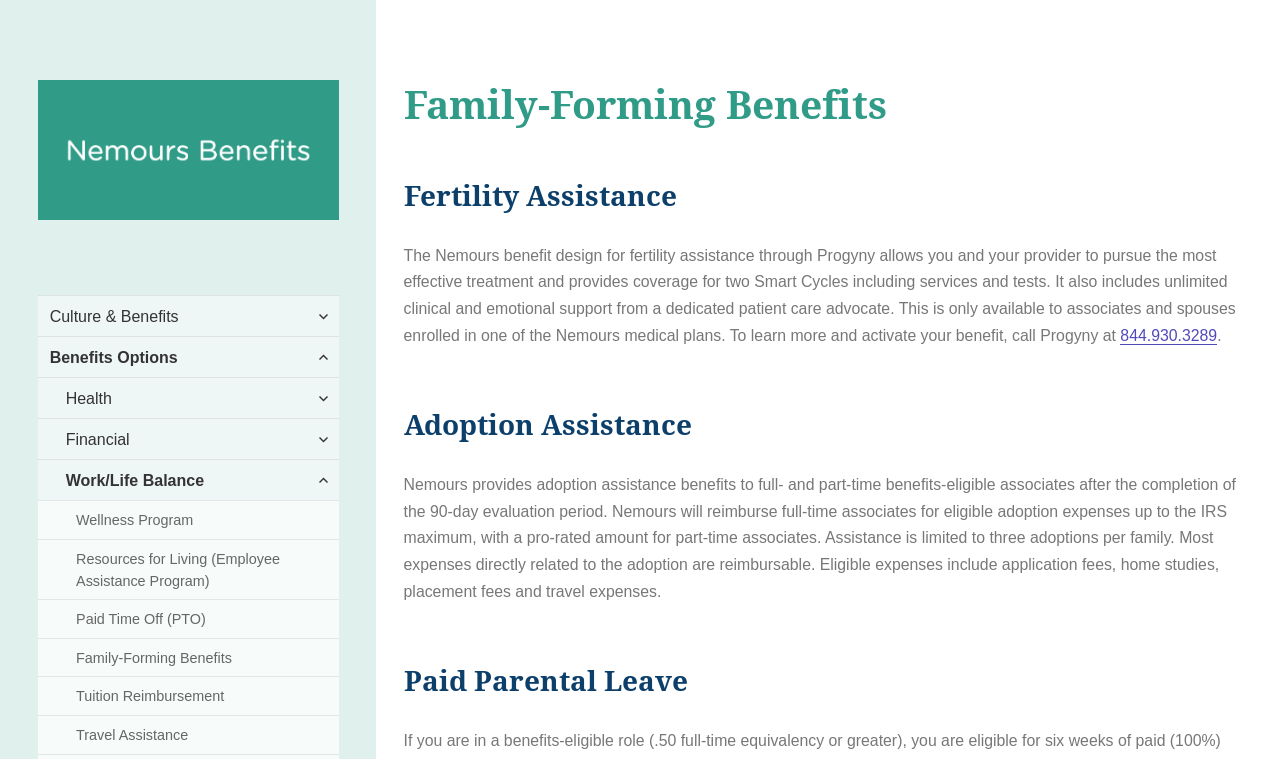How many adoptions are eligible for reimbursement?
Based on the image, answer the question with as much detail as possible.

As stated on the webpage, Nemours provides adoption assistance benefits to full- and part-time benefits-eligible associates, and assistance is limited to three adoptions per family.